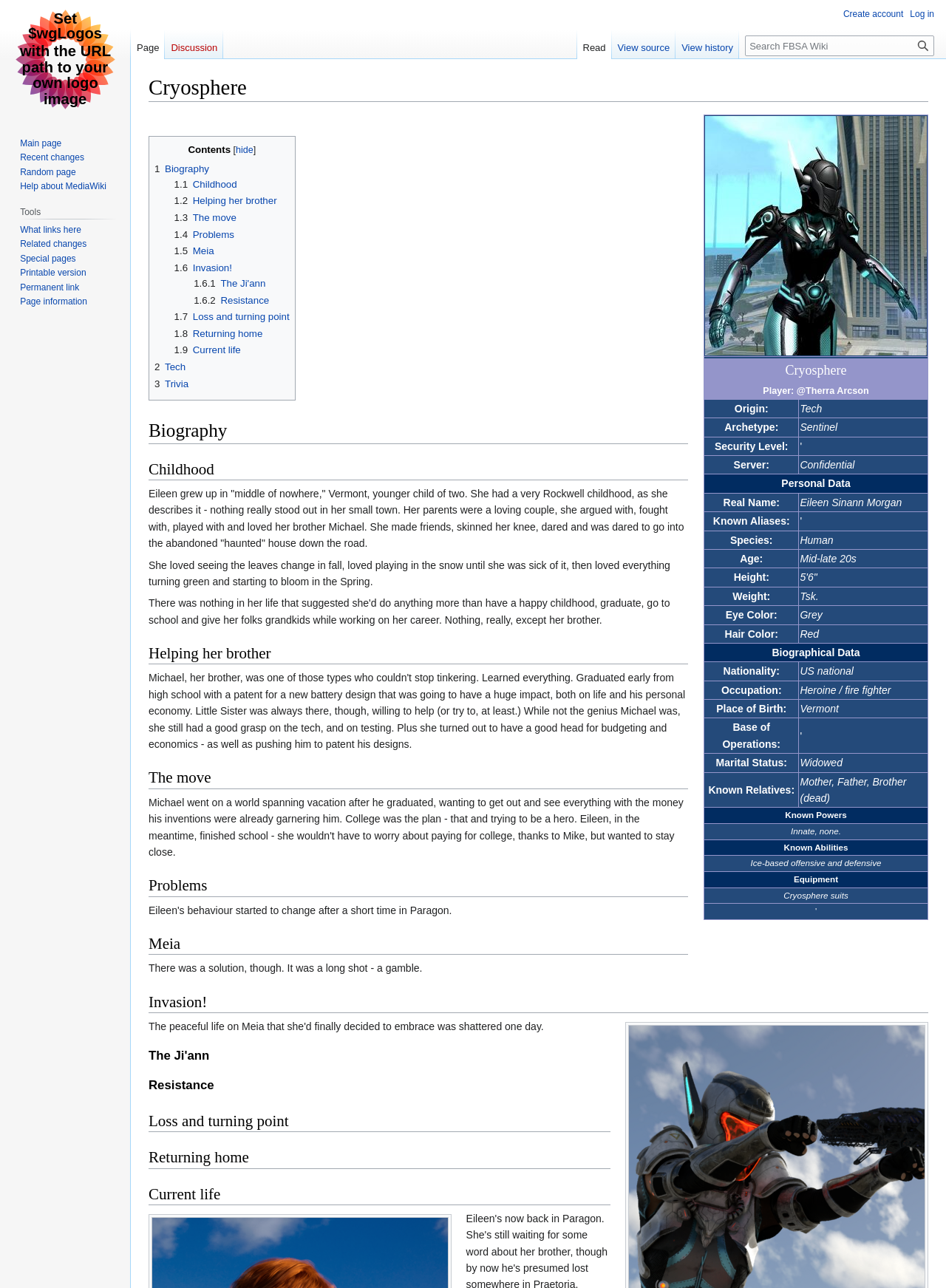Generate a thorough explanation of the webpage's elements.

The webpage is about a character named Cryosphere, with a heading at the top left corner of the page. Below the heading, there are two links, "Jump to navigation" and "Jump to search", positioned side by side. 

To the right of these links, there is a table that occupies most of the page. The table has multiple rows, each containing information about Cryosphere. The first row has an image of Cryosphere, with a link to the image. 

The subsequent rows are organized into pairs, with a row header on the left and a grid cell on the right. The row headers provide labels such as "Origin:", "Archetype:", "Security Level:", and so on, while the grid cells contain the corresponding information about Cryosphere. 

The information provided includes Cryosphere's player, origin, archetype, security level, and various personal details such as real name, age, height, weight, eye color, hair color, nationality, occupation, place of birth, base of operations, marital status, known relatives, and known powers and abilities.